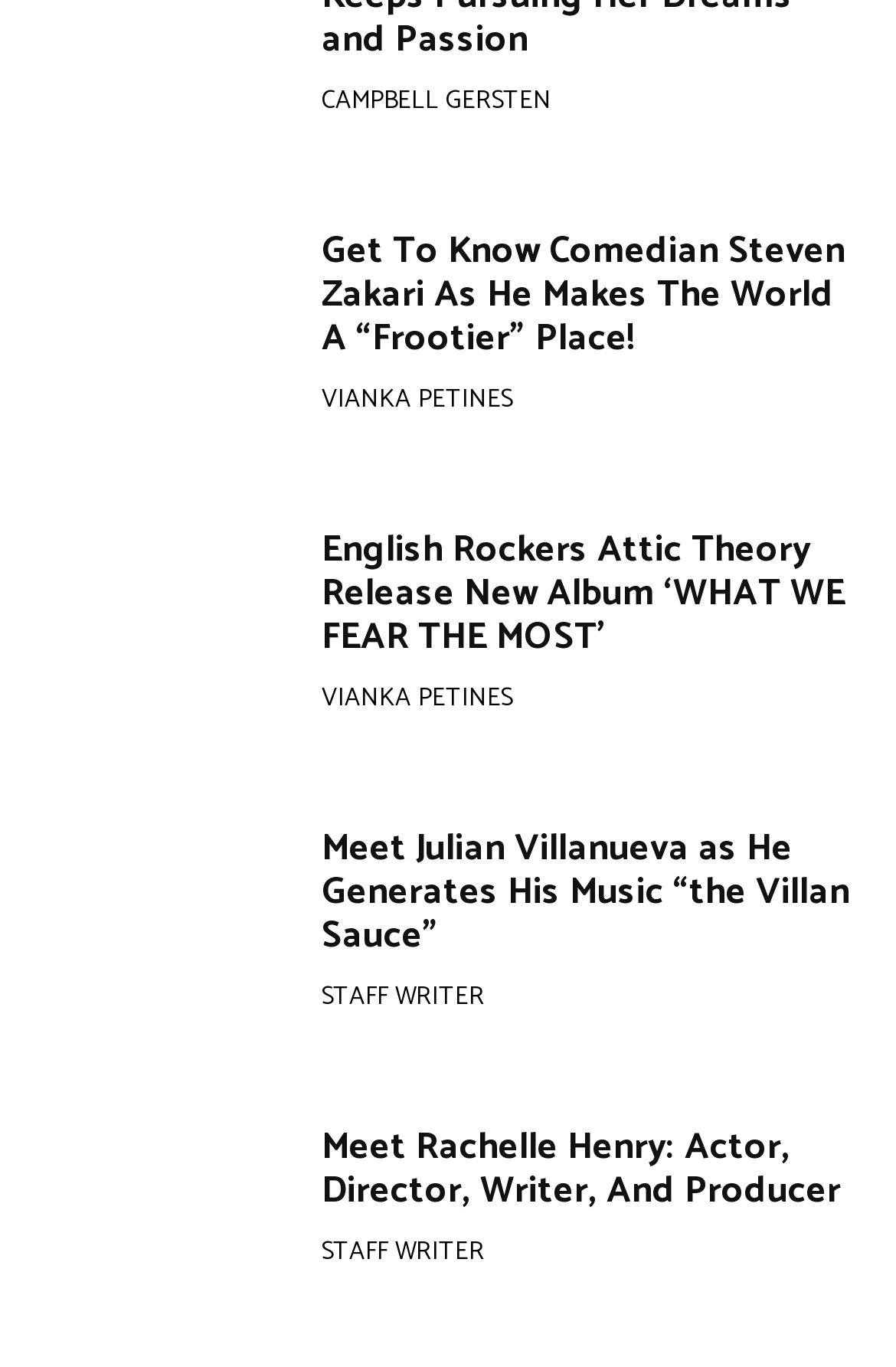Identify the bounding box coordinates of the part that should be clicked to carry out this instruction: "Visit Campbell Gersten's page".

[0.359, 0.059, 0.615, 0.089]